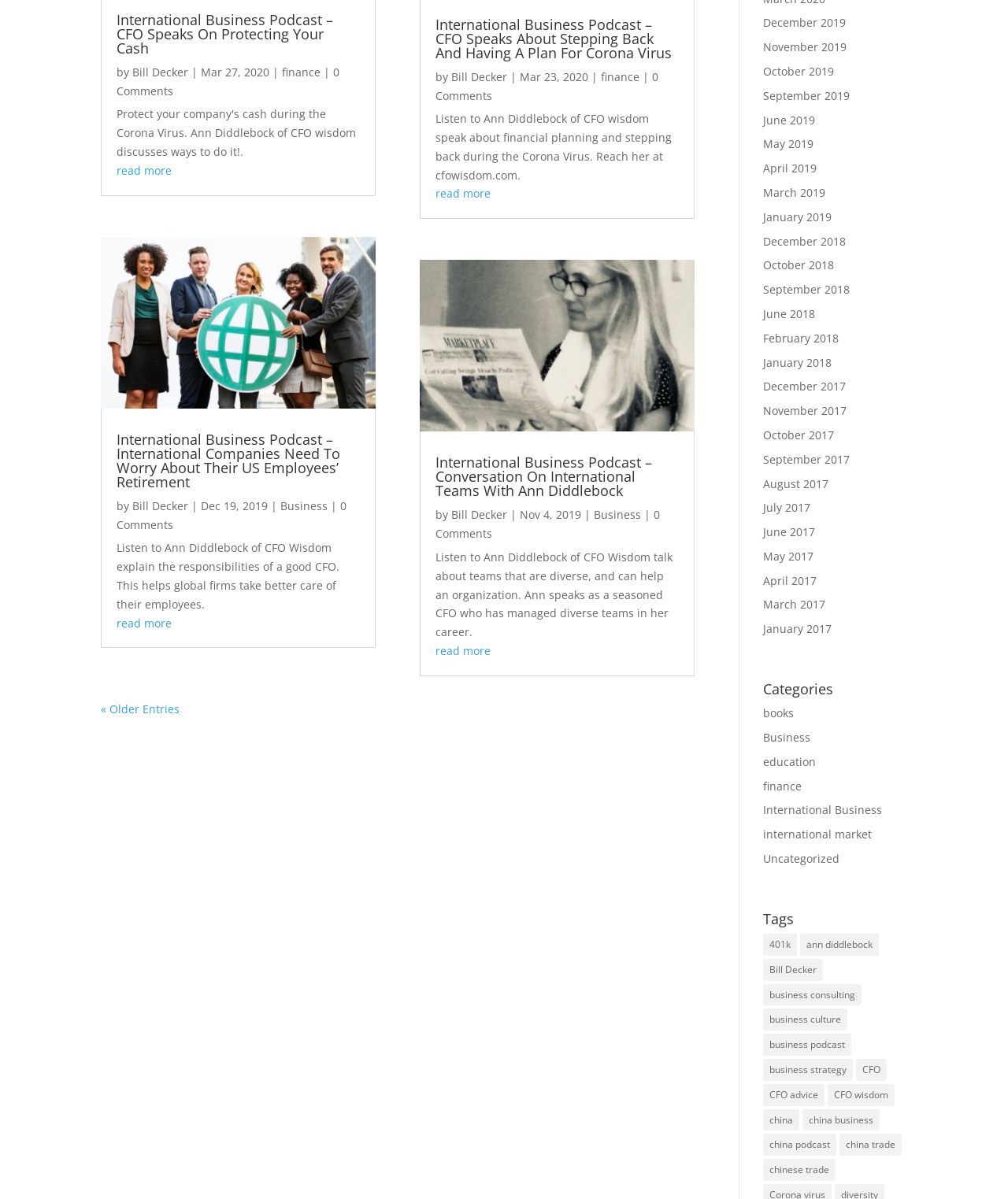With reference to the image, please provide a detailed answer to the following question: How many comments does the first article have?

I determined the number of comments by looking at the text '| 0 Comments' which is located at the bottom of the first article section.